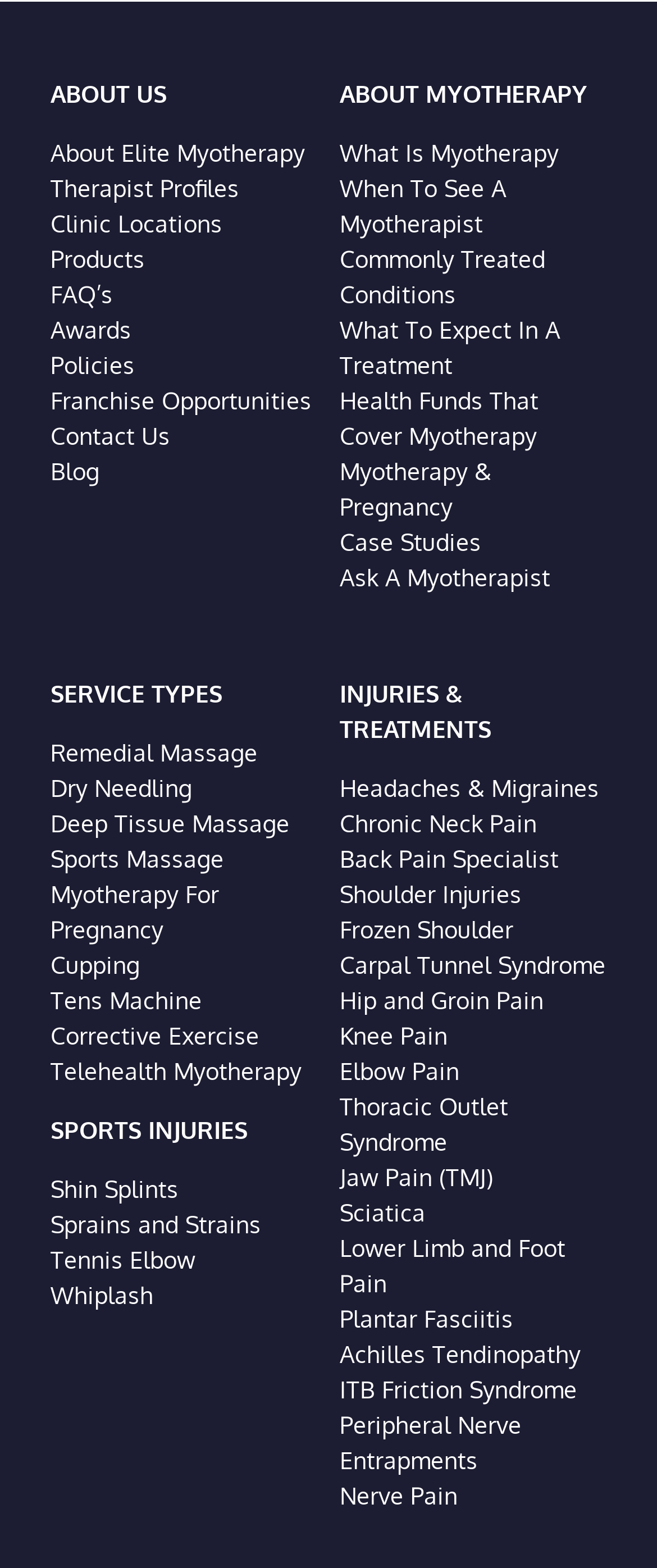What is the purpose of the 'About Us' section?
Provide an in-depth and detailed answer to the question.

The 'About Us' section is likely intended to provide information about the company, its history, mission, and values. This is a common section found on many websites, and its purpose is to give visitors an understanding of the company's background and what it stands for.